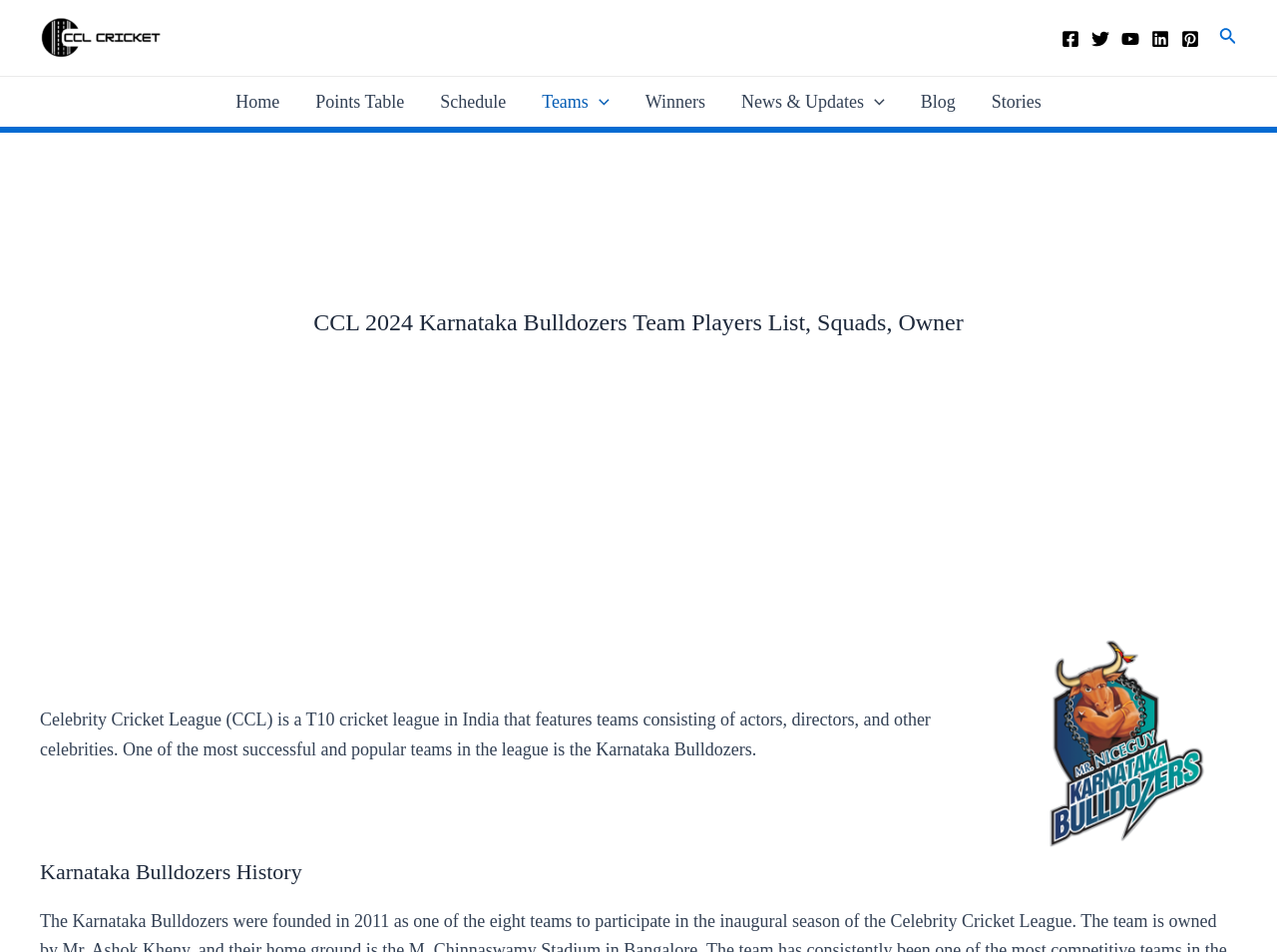Please locate the bounding box coordinates for the element that should be clicked to achieve the following instruction: "View the Schedule". Ensure the coordinates are given as four float numbers between 0 and 1, i.e., [left, top, right, bottom].

[0.331, 0.081, 0.41, 0.133]